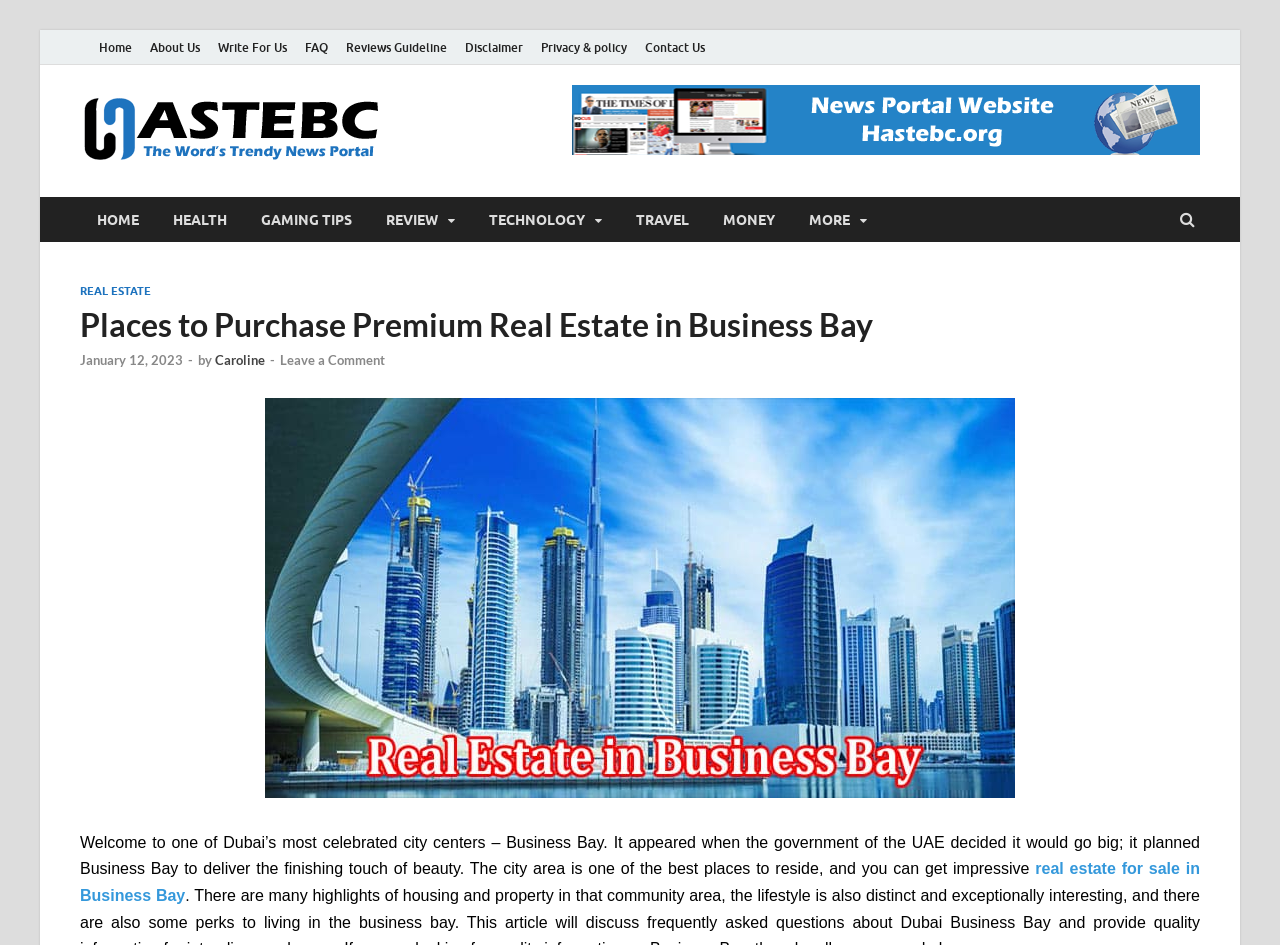Provide the bounding box coordinates for the area that should be clicked to complete the instruction: "Explore REAL ESTATE".

[0.062, 0.301, 0.118, 0.315]